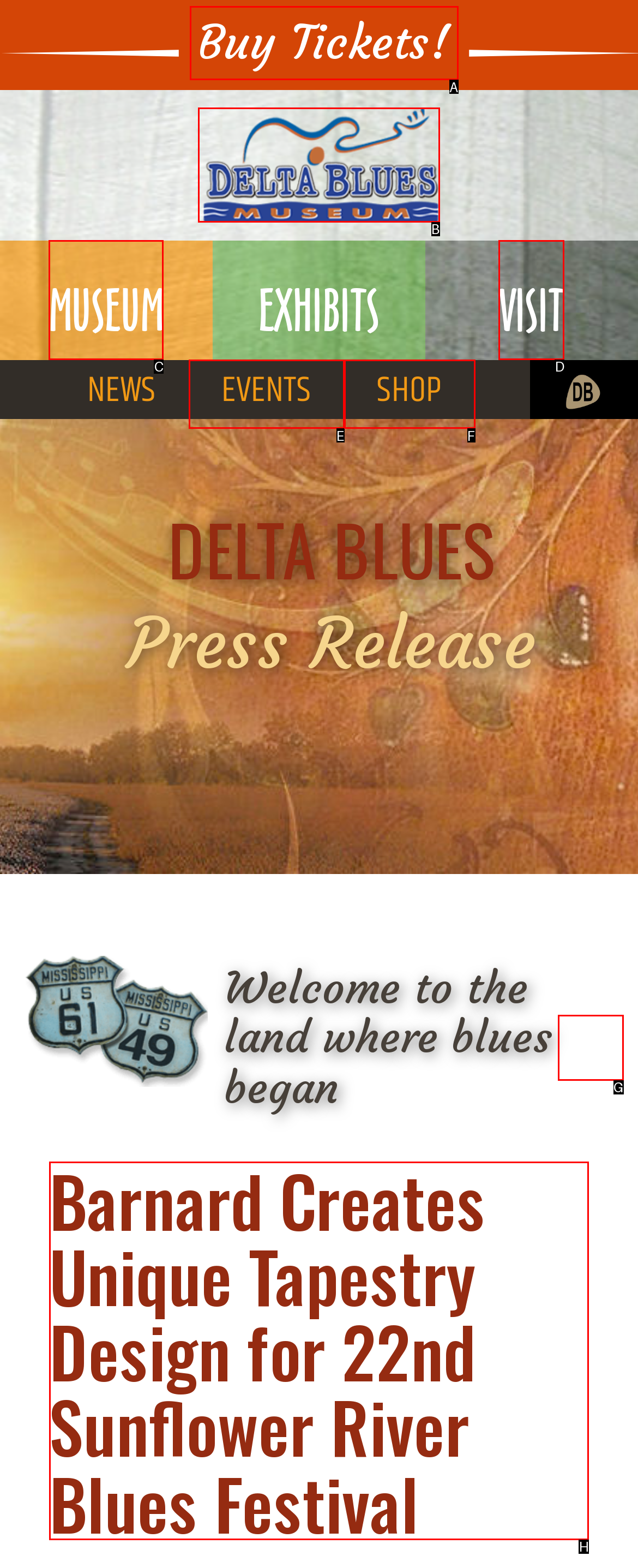From the available options, which lettered element should I click to complete this task: View the festival tapestry design?

H